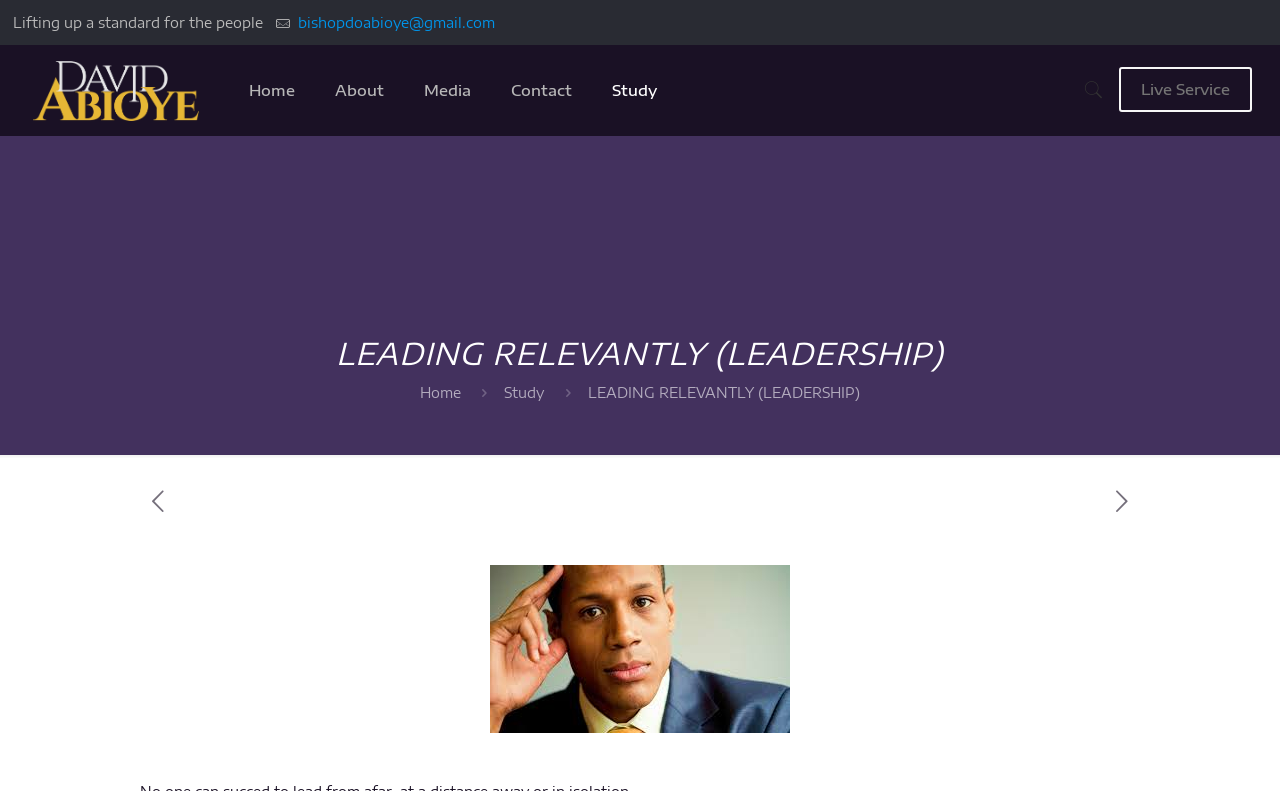What is the name of the person mentioned on the webpage?
Utilize the image to construct a detailed and well-explained answer.

I found the name 'David Abioye' by looking at the link element with the text 'David Abioye' at coordinates [0.026, 0.057, 0.155, 0.171]. This suggests that the webpage is related to this person.